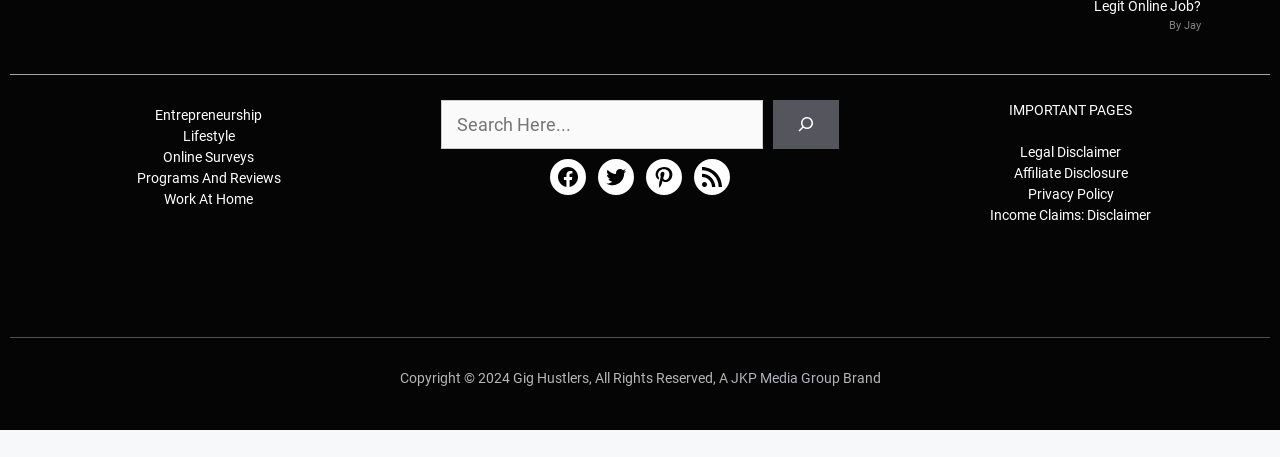What are the social media platforms available?
Kindly offer a detailed explanation using the data available in the image.

The social media platforms are listed at the middle of the webpage, with links to Facebook, Twitter, Pinterest, and RSS Feed.